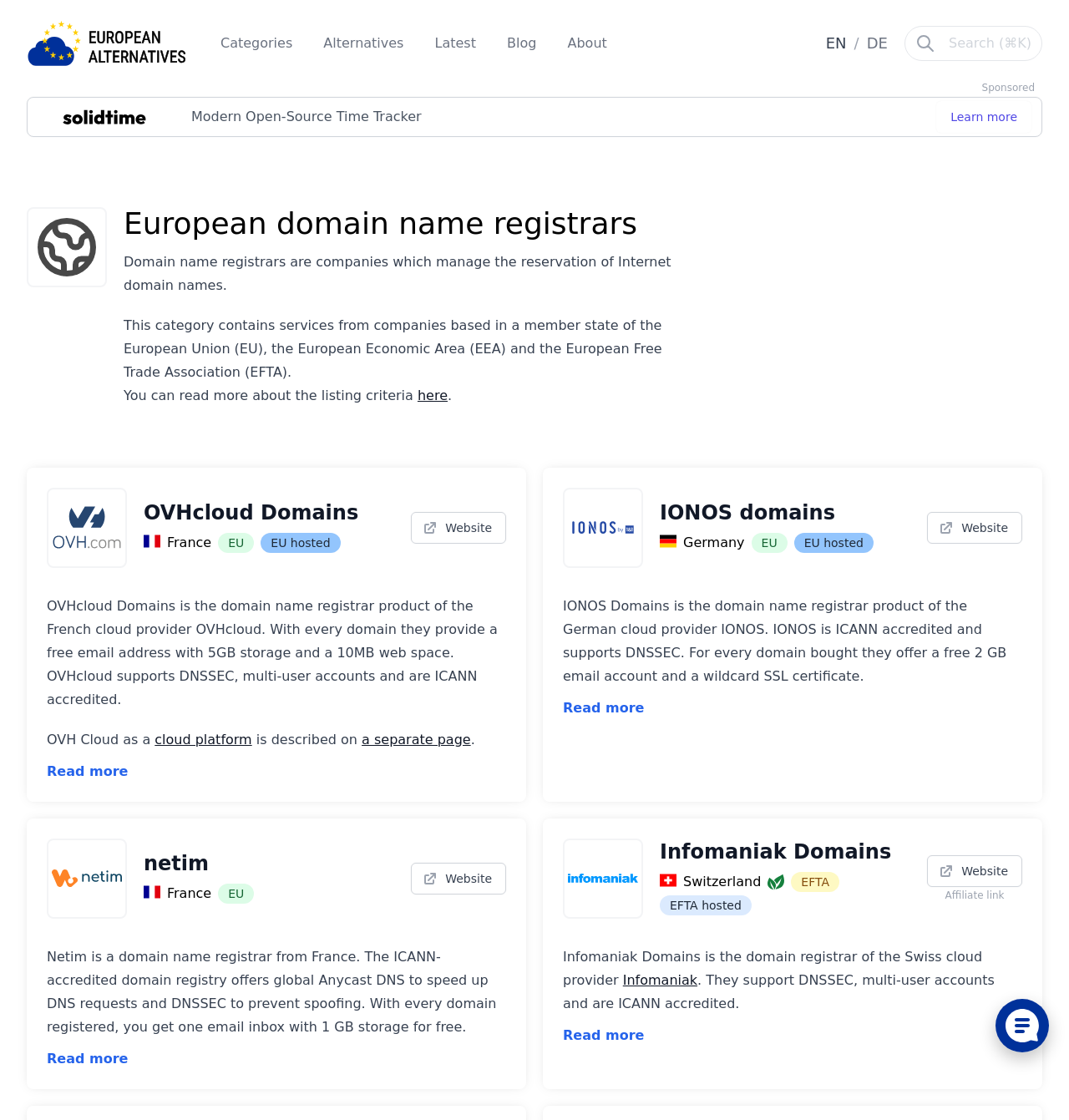What is the energy source used by Infomaniak Domains?
Based on the screenshot, respond with a single word or phrase.

Renewable energy